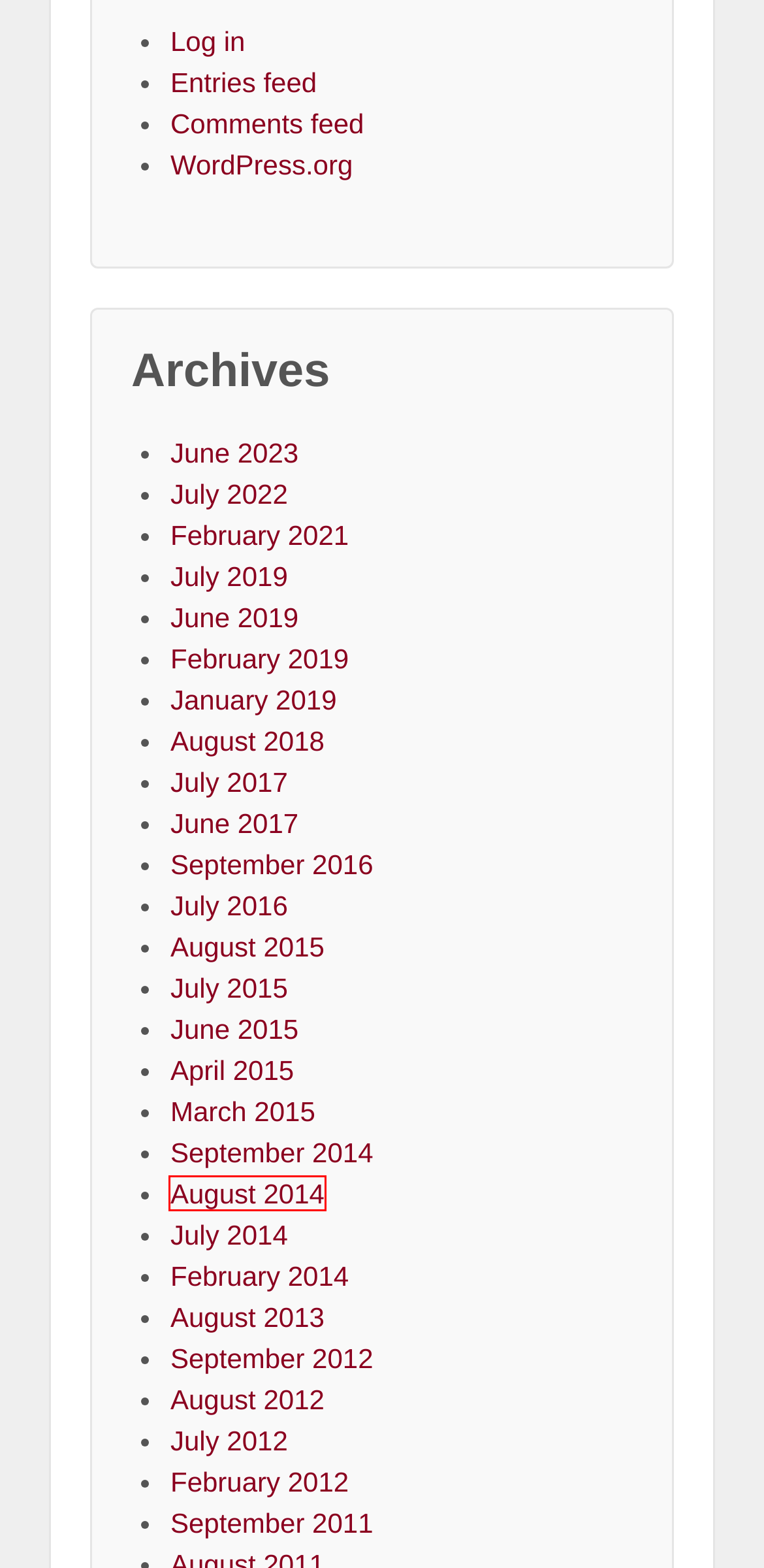Review the screenshot of a webpage that includes a red bounding box. Choose the webpage description that best matches the new webpage displayed after clicking the element within the bounding box. Here are the candidates:
A. August 2015 – Bodaligam
B. Blog Tool, Publishing Platform, and CMS – WordPress.org
C. June 2019 – Bodaligam
D. June 2015 – Bodaligam
E. July 2022 – Bodaligam
F. August 2014 – Bodaligam
G. February 2012 – Bodaligam
H. February 2019 – Bodaligam

F